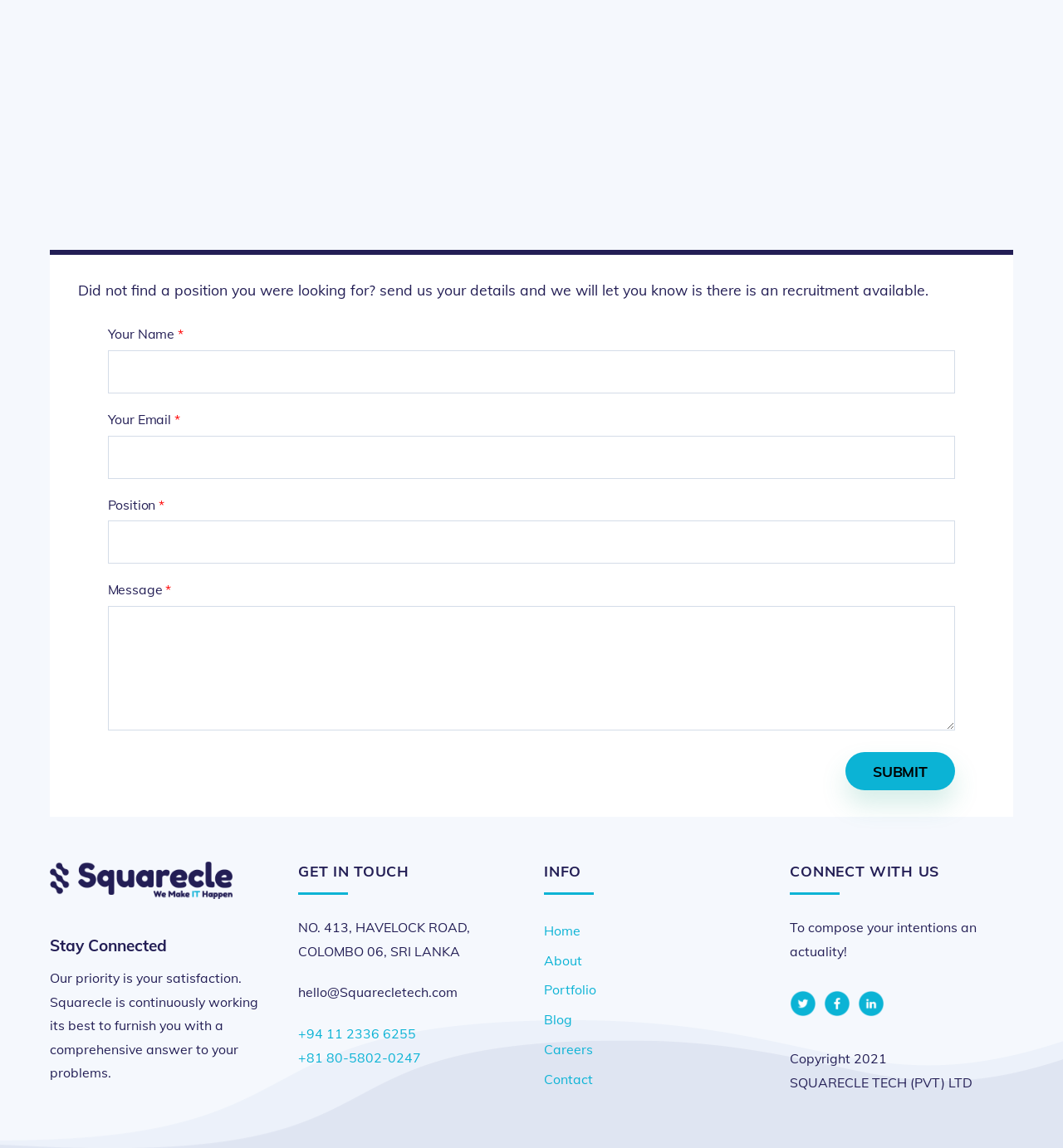Find the bounding box coordinates of the clickable area required to complete the following action: "Select a category".

None